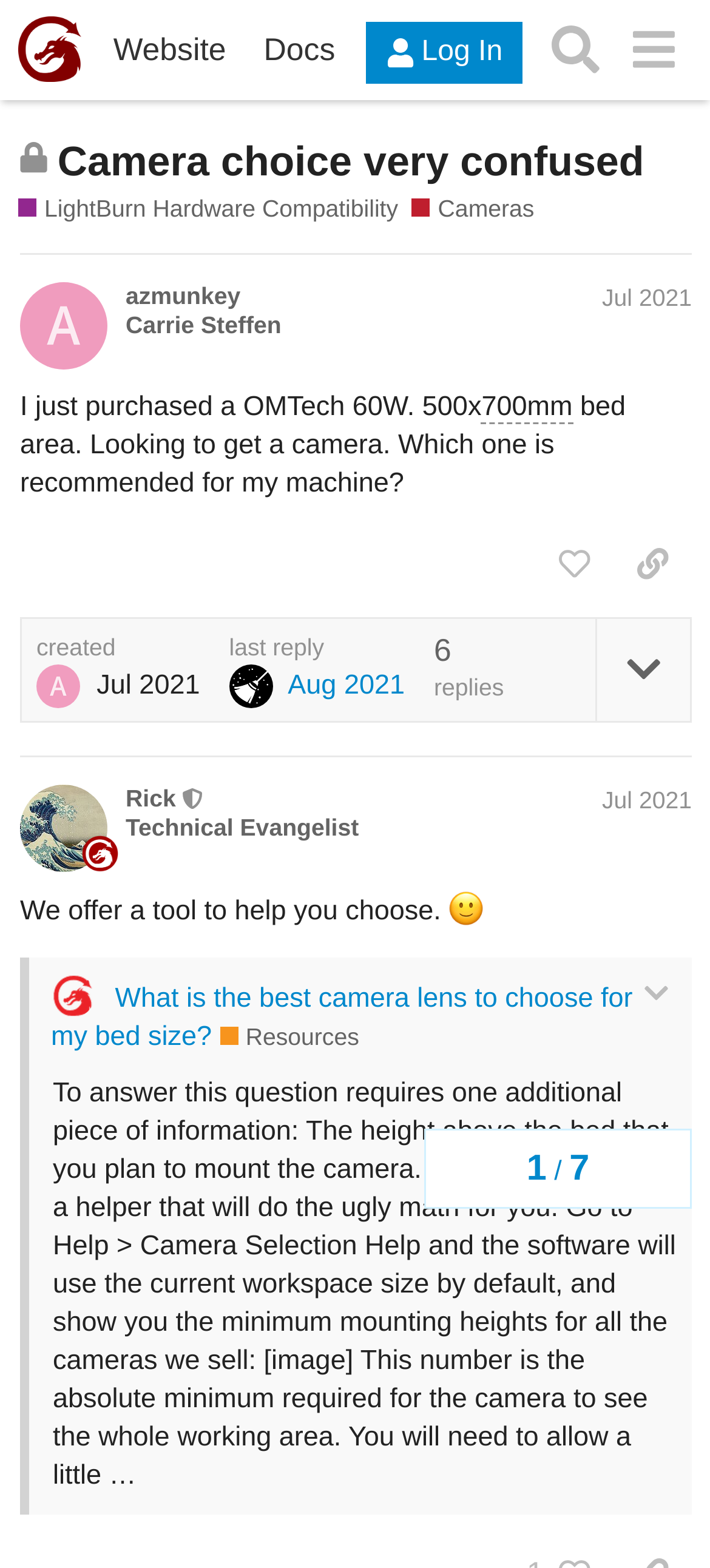What is the brand of the laser machine mentioned?
Based on the screenshot, provide a one-word or short-phrase response.

OMTech